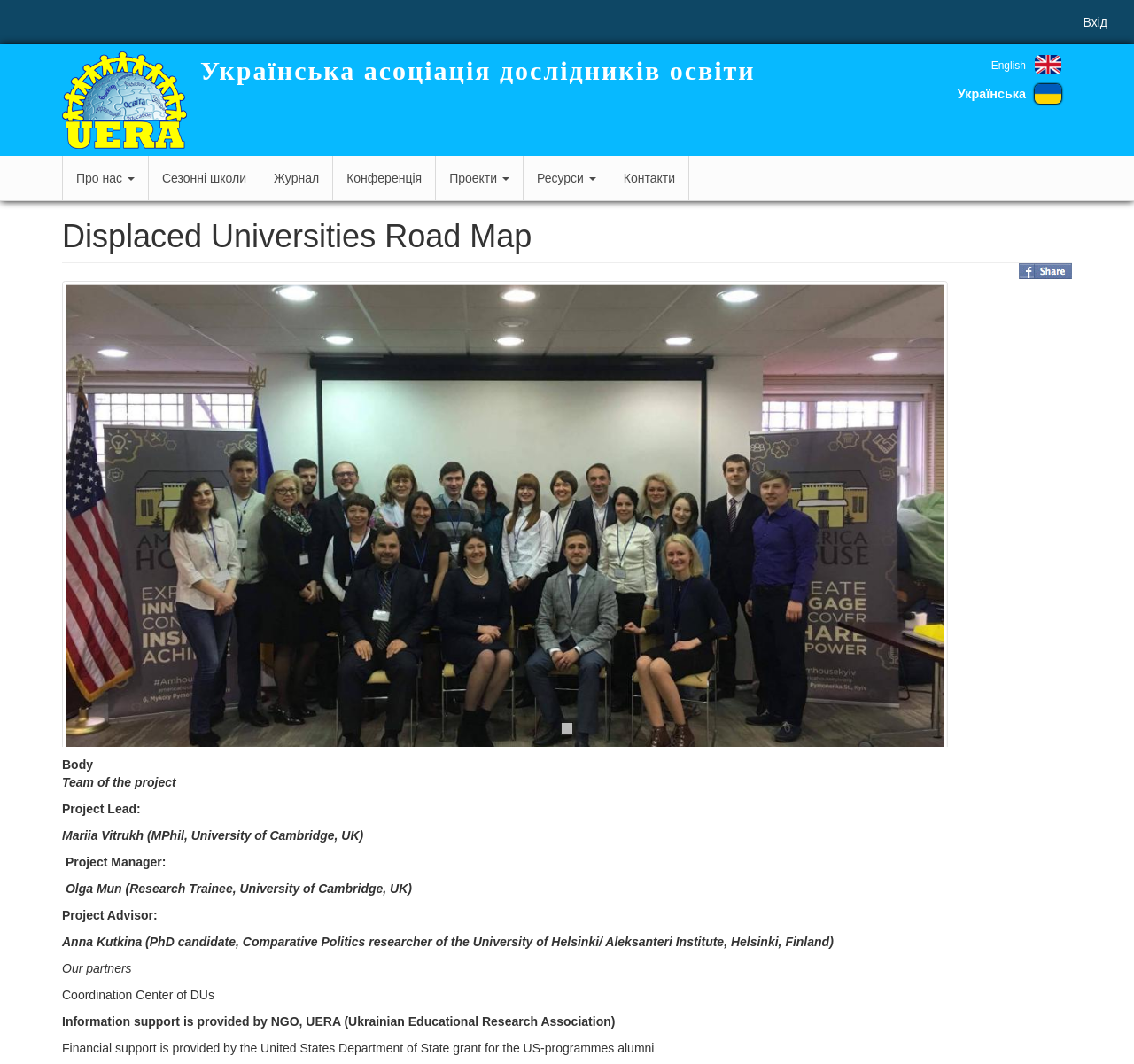Locate the bounding box coordinates of the element that should be clicked to execute the following instruction: "Switch to English language".

[0.874, 0.056, 0.936, 0.067]